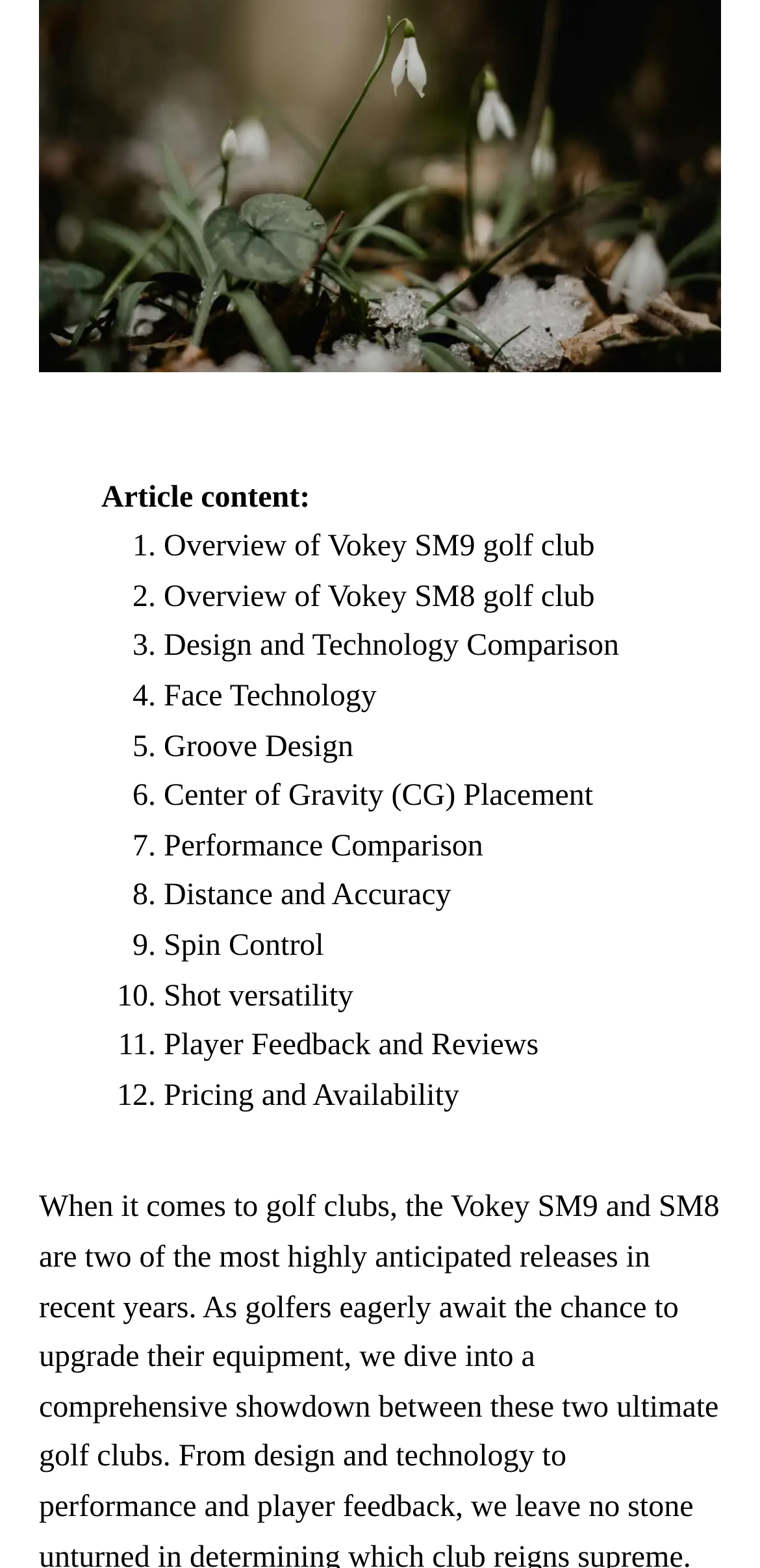Provide the bounding box coordinates, formatted as (top-left x, top-left y, bottom-right x, bottom-right y), with all values being floating point numbers between 0 and 1. Identify the bounding box of the UI element that matches the description: Player Feedback and Reviews

[0.215, 0.656, 0.709, 0.678]